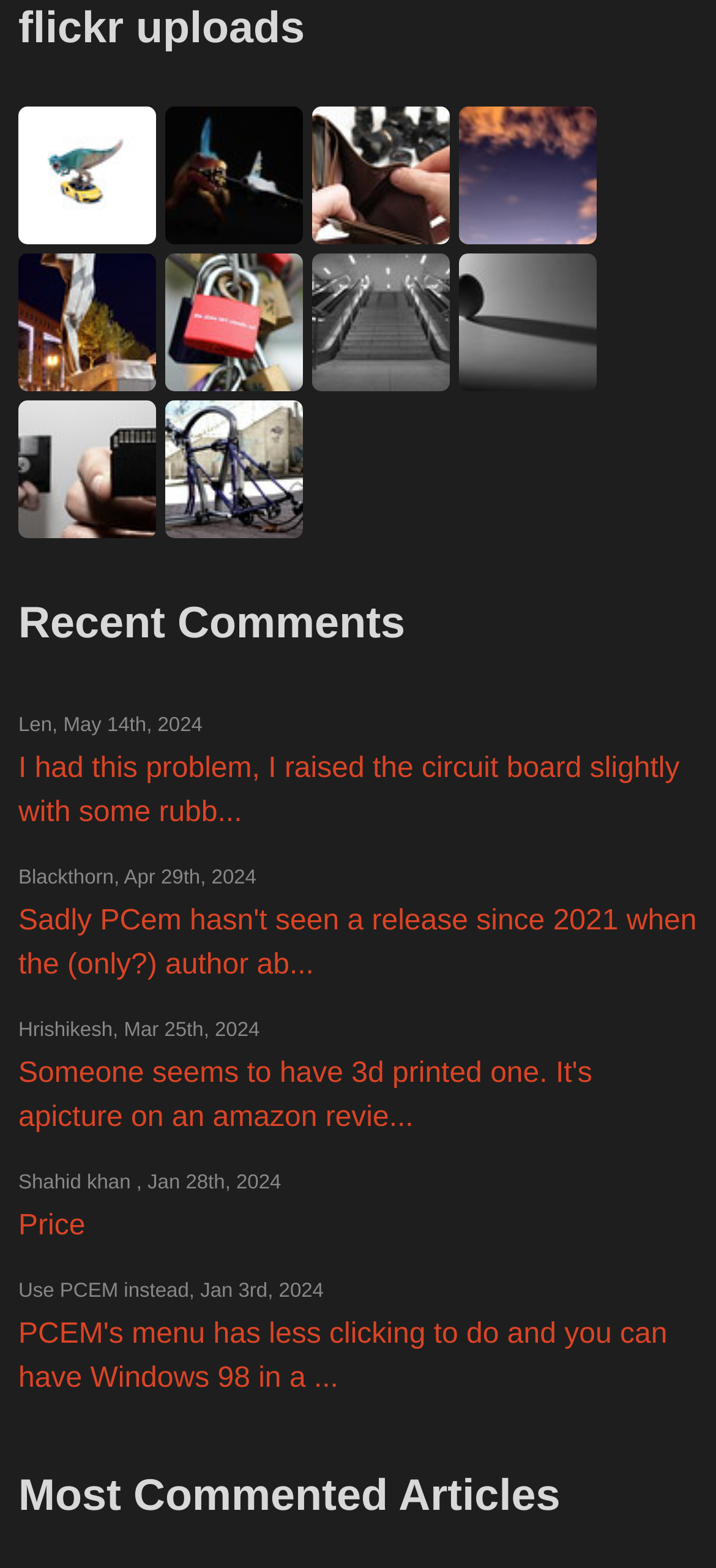Given the webpage screenshot and the description, determine the bounding box coordinates (top-left x, top-left y, bottom-right x, bottom-right y) that define the location of the UI element matching this description: Len, May 14th, 2024

[0.026, 0.442, 0.283, 0.456]